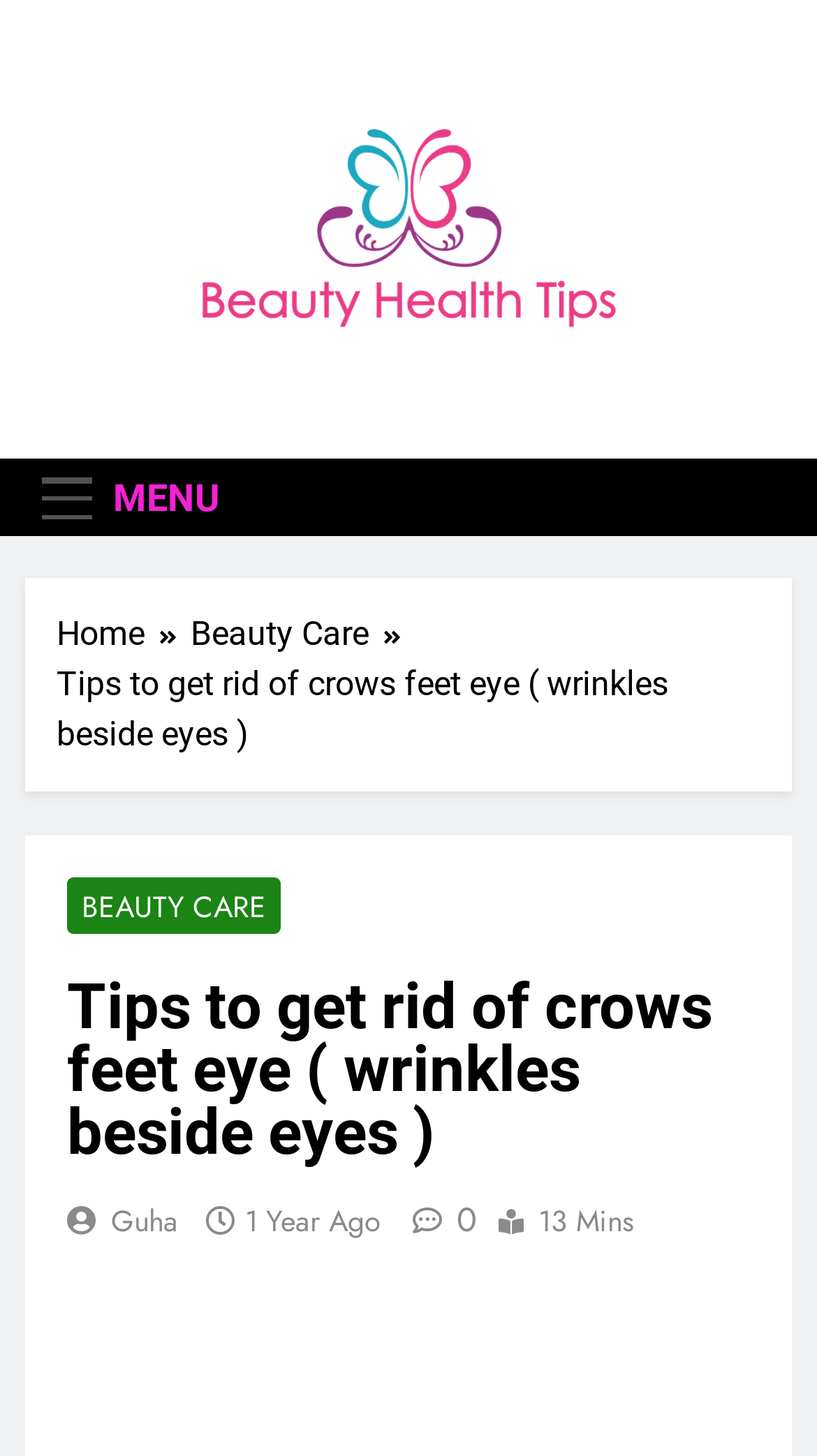Could you find the bounding box coordinates of the clickable area to complete this instruction: "Click on the 'Beauty Health Tips' logo"?

[0.244, 0.079, 0.756, 0.236]